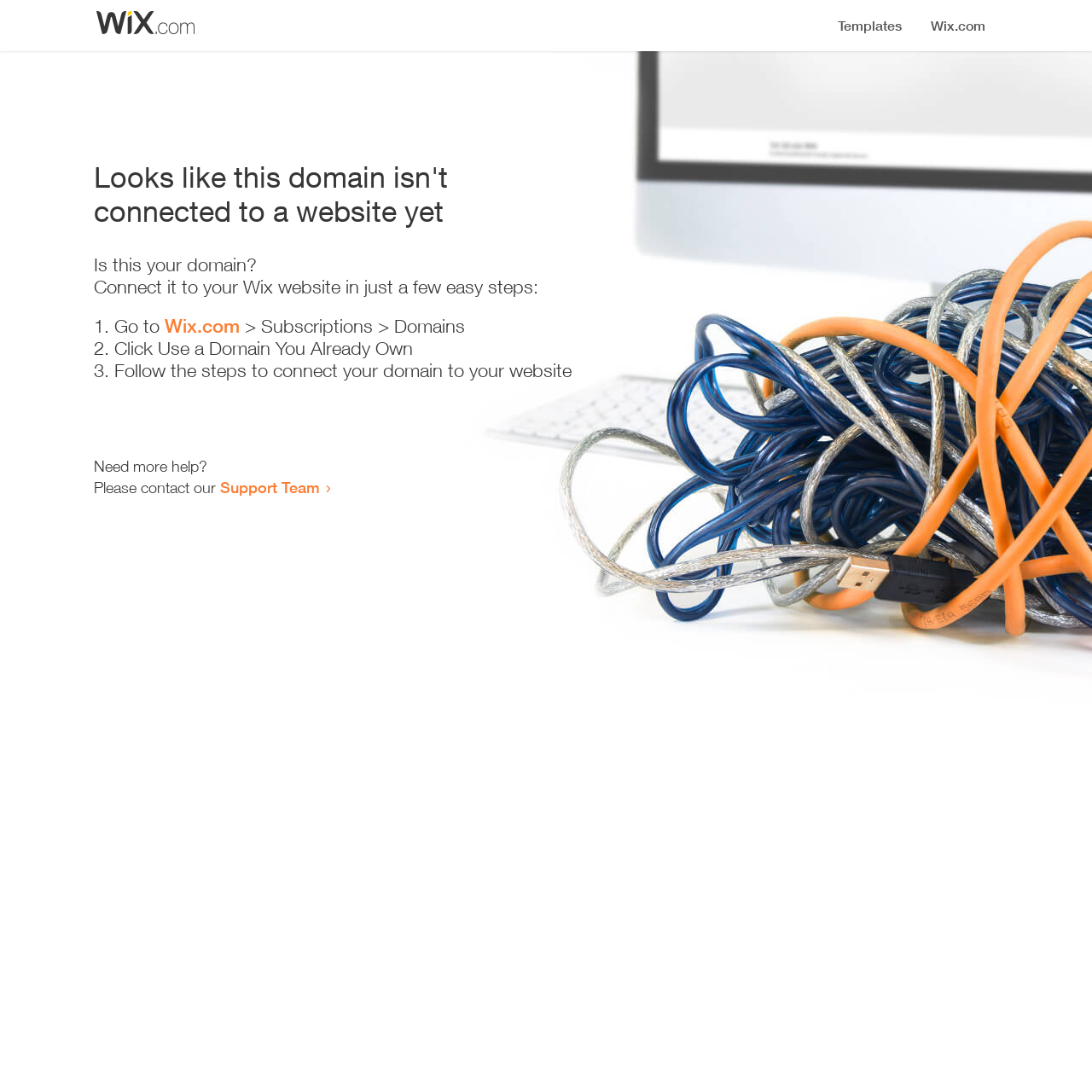Locate the UI element described as follows: "Wix.com". Return the bounding box coordinates as four float numbers between 0 and 1 in the order [left, top, right, bottom].

[0.151, 0.288, 0.22, 0.309]